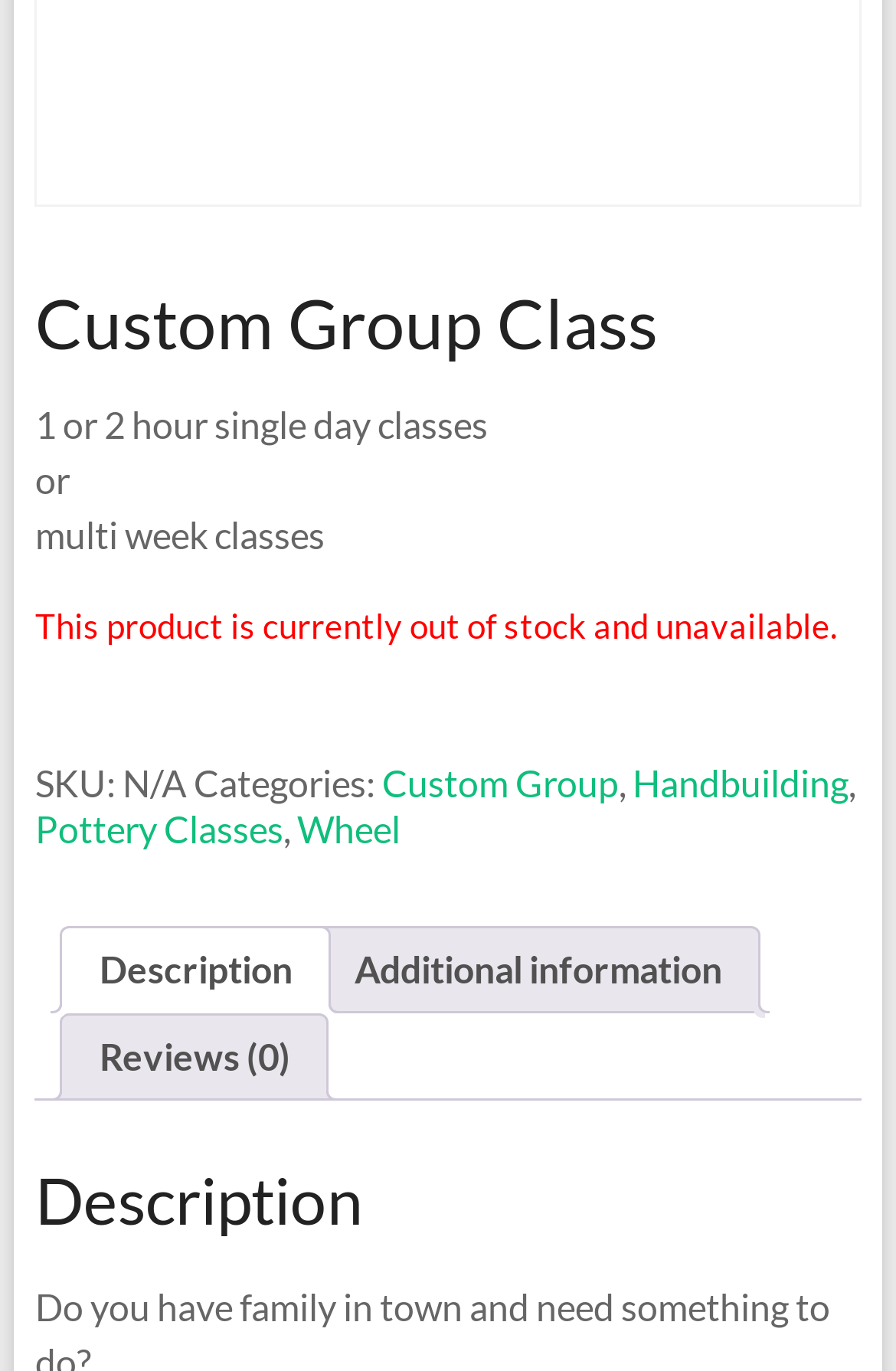Provide your answer to the question using just one word or phrase: What is the SKU of this product?

N/A